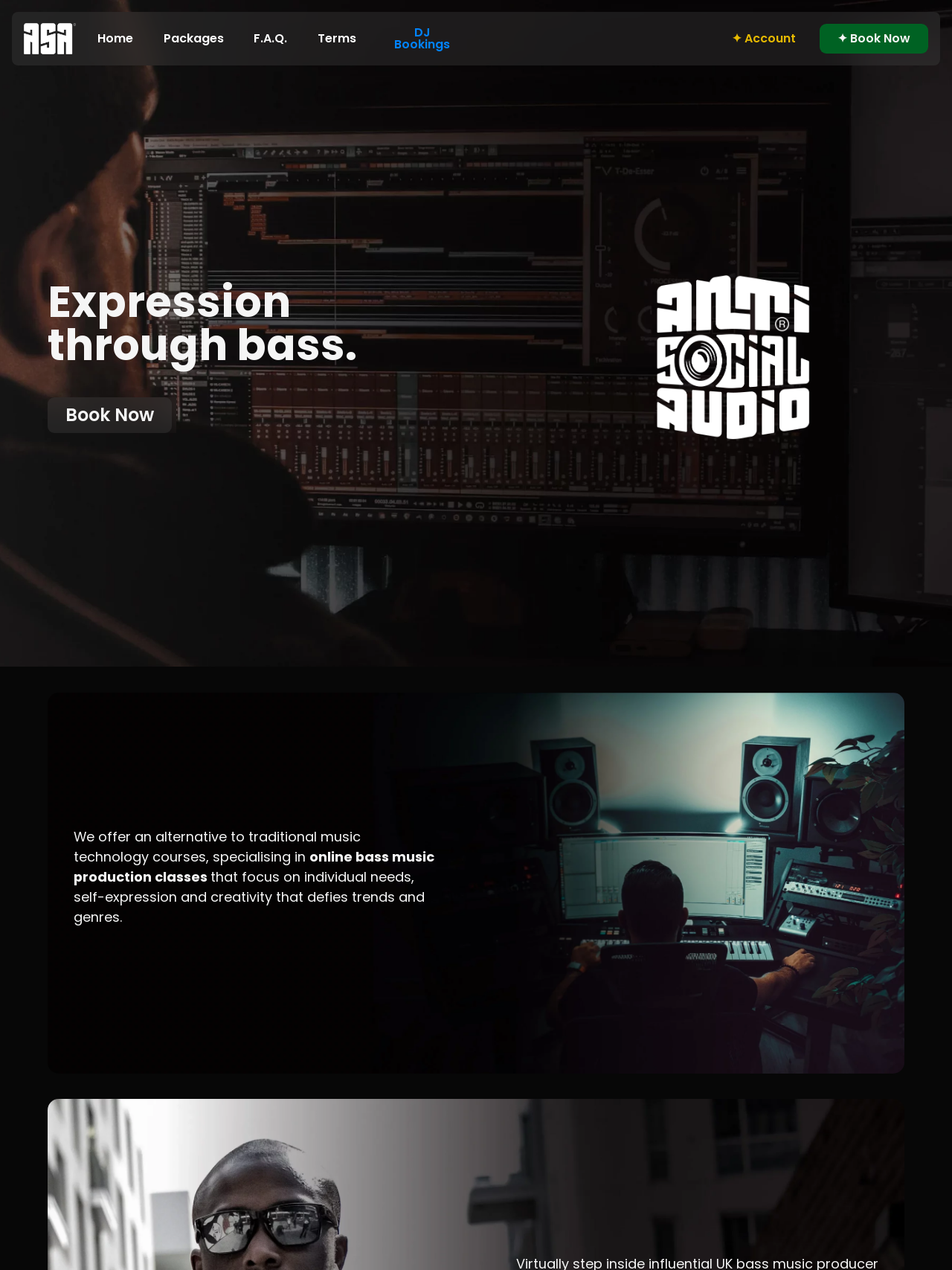Please identify the coordinates of the bounding box that should be clicked to fulfill this instruction: "Get a free estimate".

None